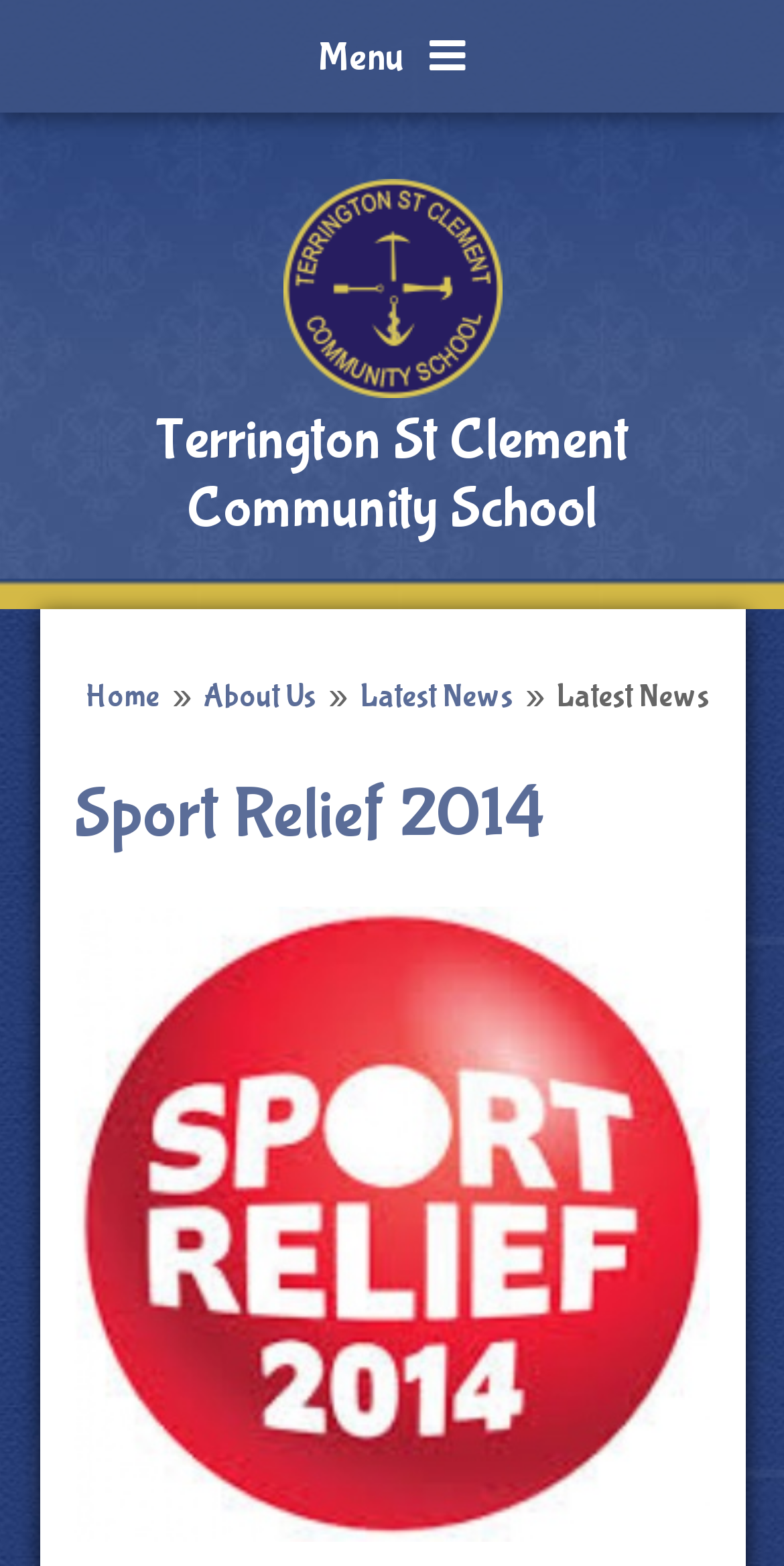Find the bounding box coordinates of the UI element according to this description: "Axel Void".

None